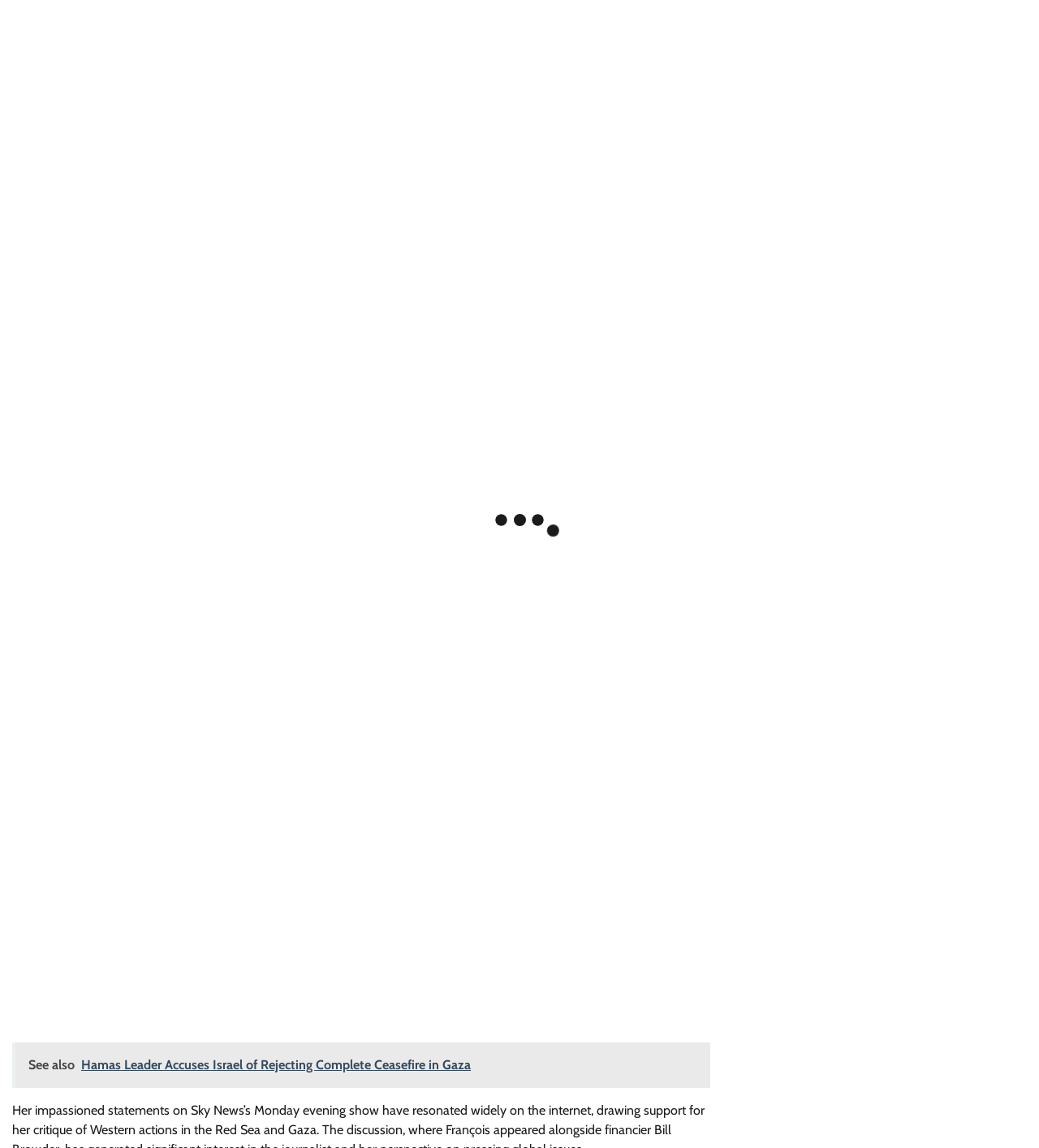Find the UI element described as: "Health" and predict its bounding box coordinates. Ensure the coordinates are four float numbers between 0 and 1, [left, top, right, bottom].

[0.38, 0.089, 0.444, 0.115]